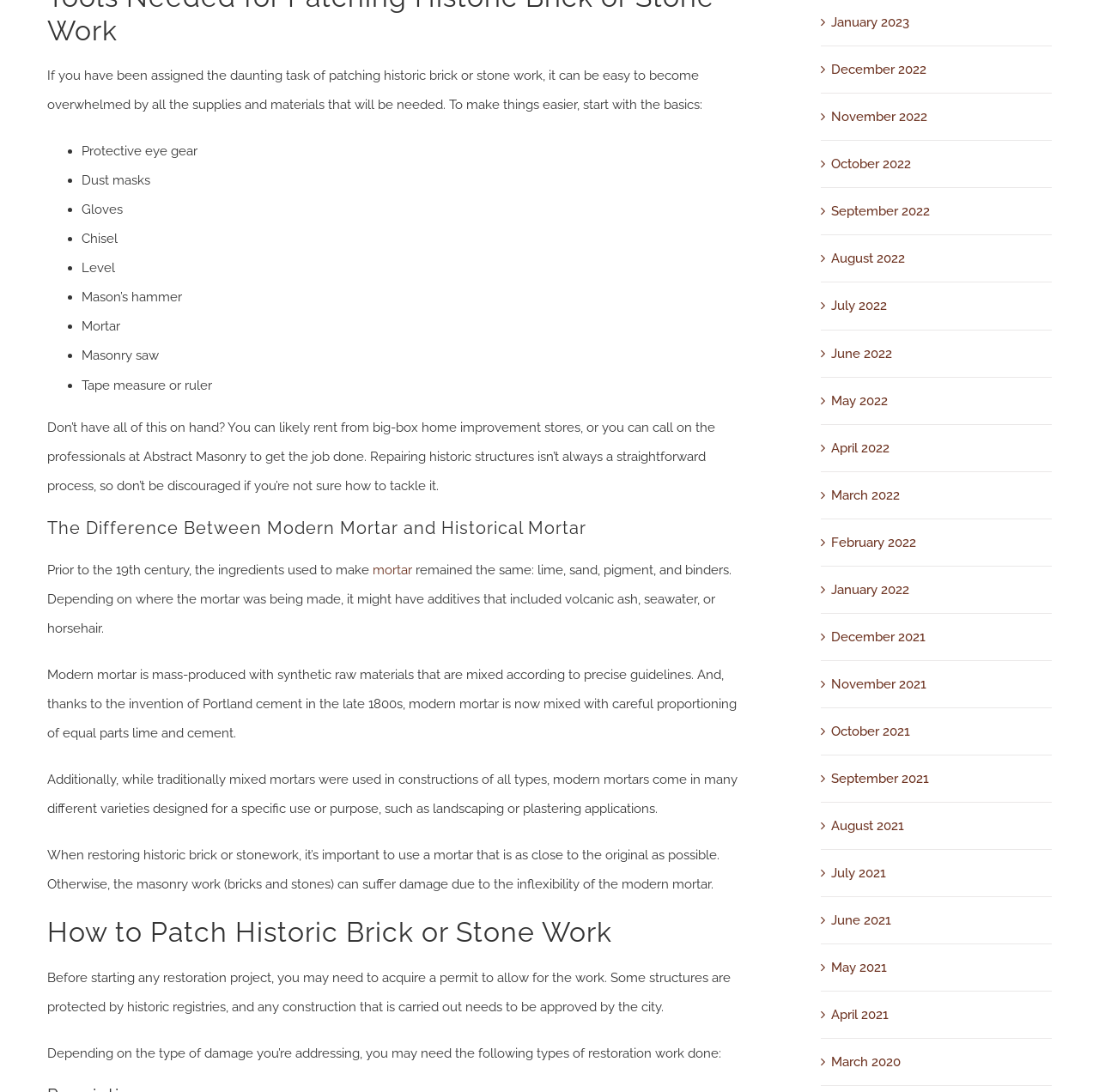Why is it important to use a mortar close to the original when restoring historic brick or stonework?
Answer with a single word or short phrase according to what you see in the image.

To prevent damage